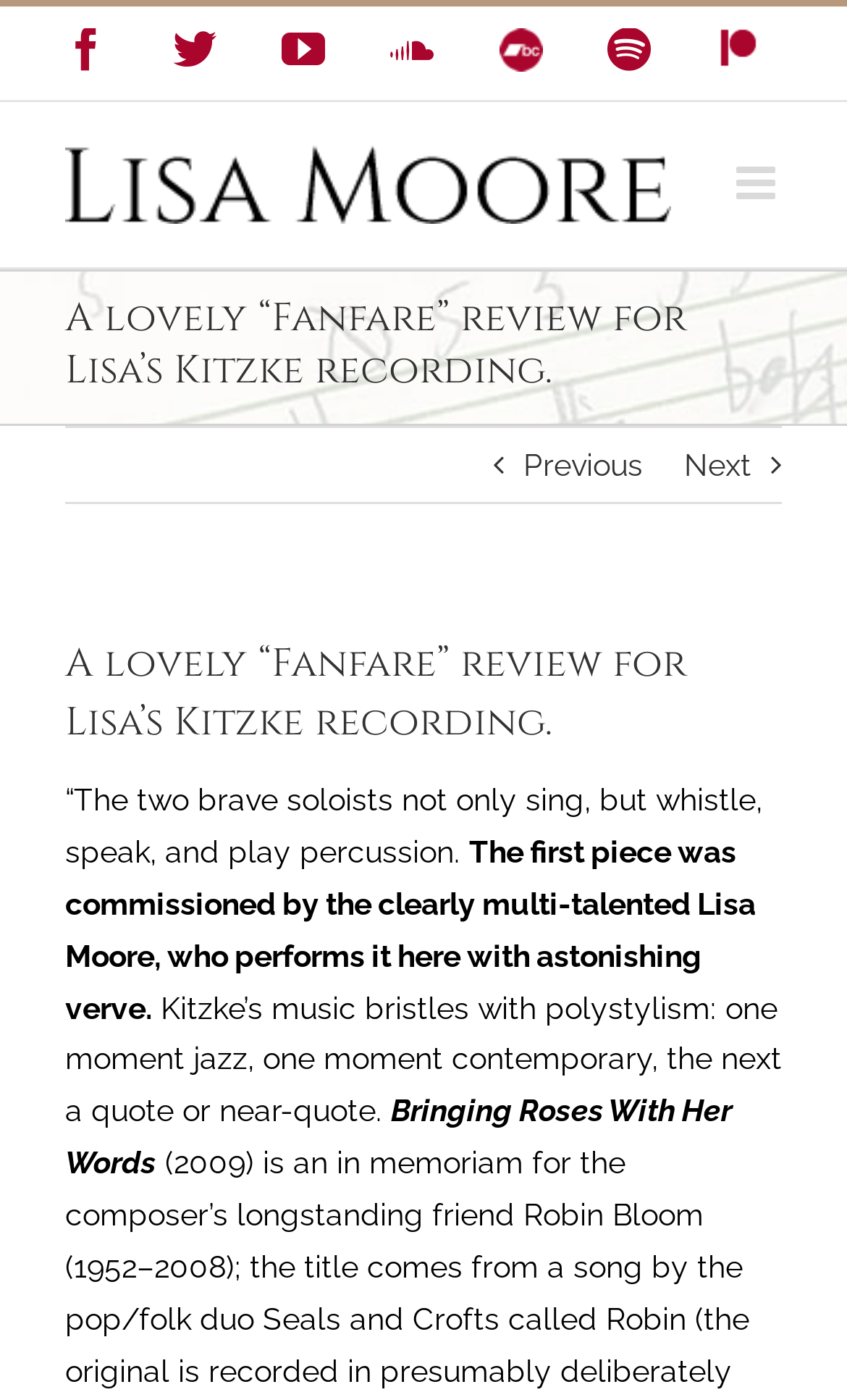Based on the element description: "Locations", identify the bounding box coordinates for this UI element. The coordinates must be four float numbers between 0 and 1, listed as [left, top, right, bottom].

None